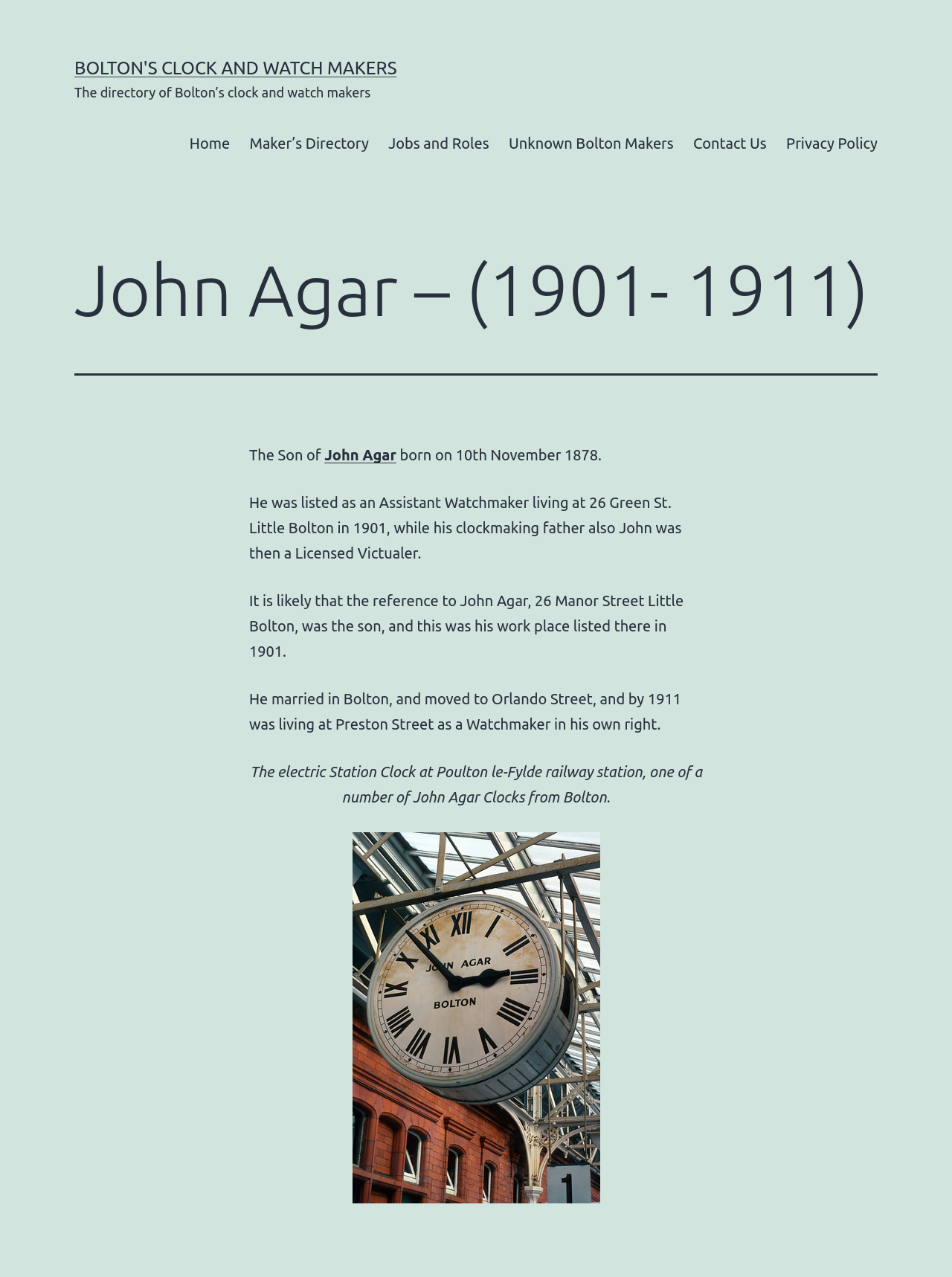Where did John Agar live in 1901?
Using the image, elaborate on the answer with as much detail as possible.

According to the webpage, John Agar lived at 26 Green St. Little Bolton in 1901, as mentioned in the text 'He was listed as an Assistant Watchmaker living at 26 Green St. Little Bolton in 1901...'